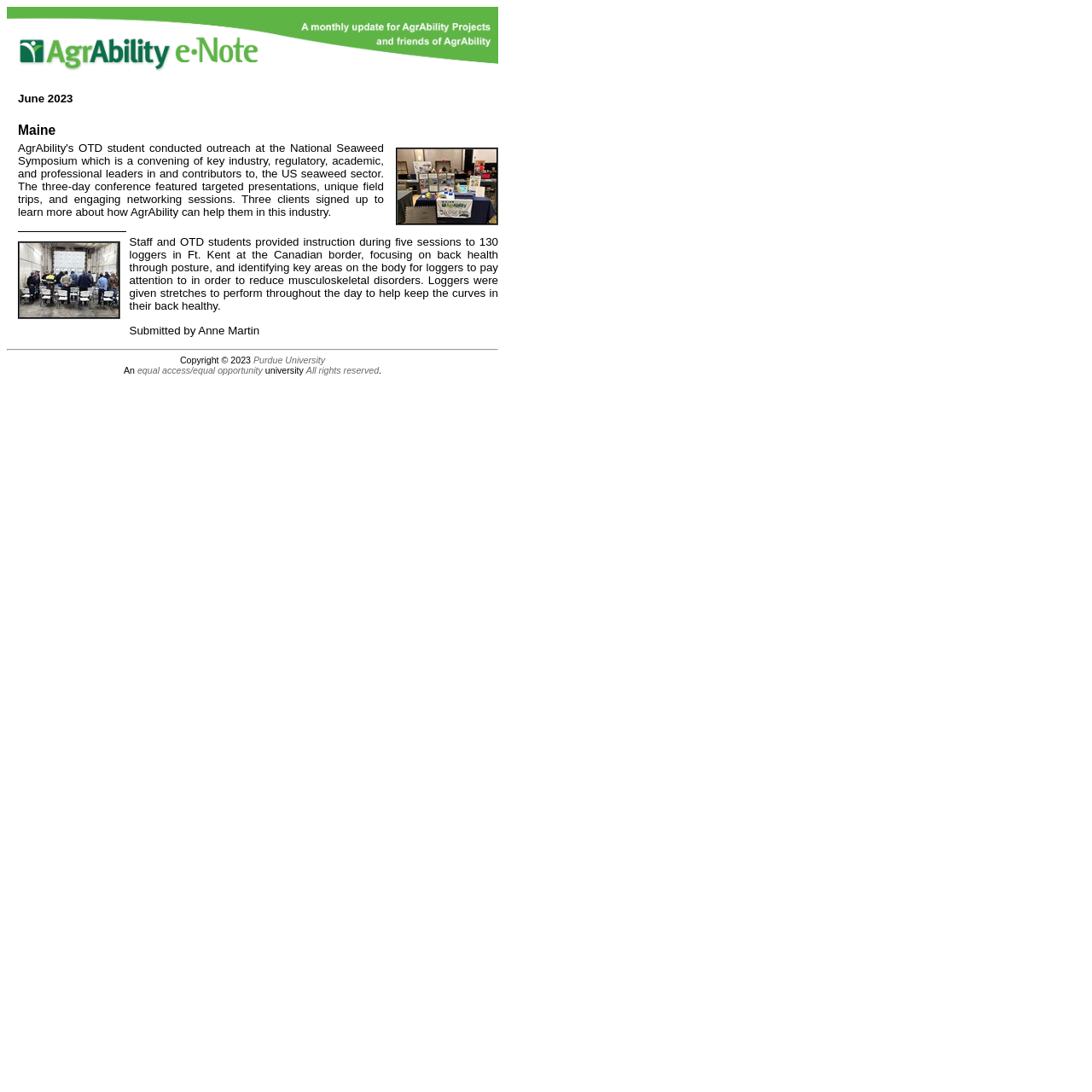Determine the bounding box coordinates for the UI element with the following description: "Purdue University". The coordinates should be four float numbers between 0 and 1, represented as [left, top, right, bottom].

[0.232, 0.325, 0.298, 0.335]